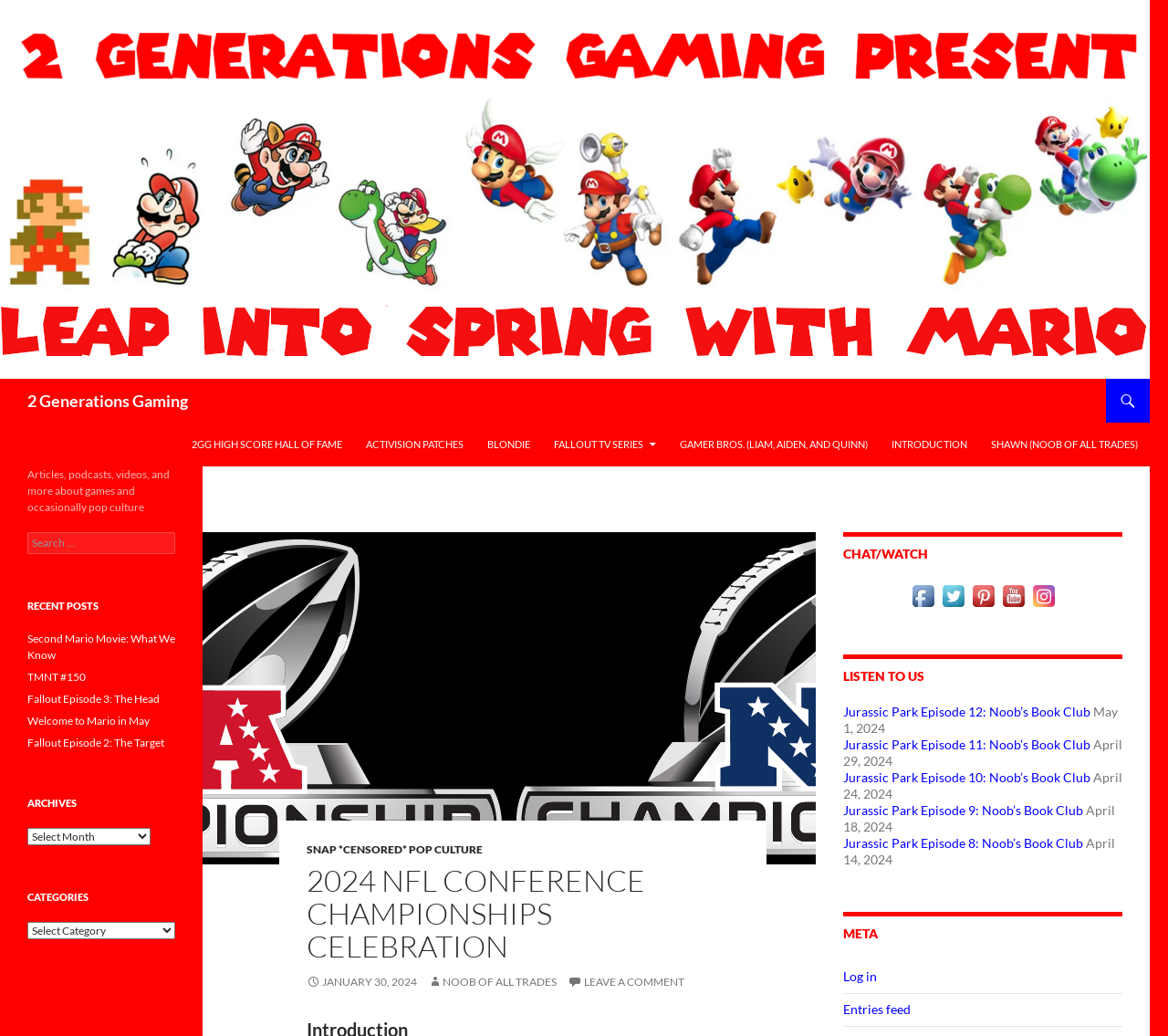Identify the bounding box coordinates for the region to click in order to carry out this instruction: "Read the 2024 NFL Conference Championships Celebration article". Provide the coordinates using four float numbers between 0 and 1, formatted as [left, top, right, bottom].

[0.262, 0.834, 0.633, 0.93]